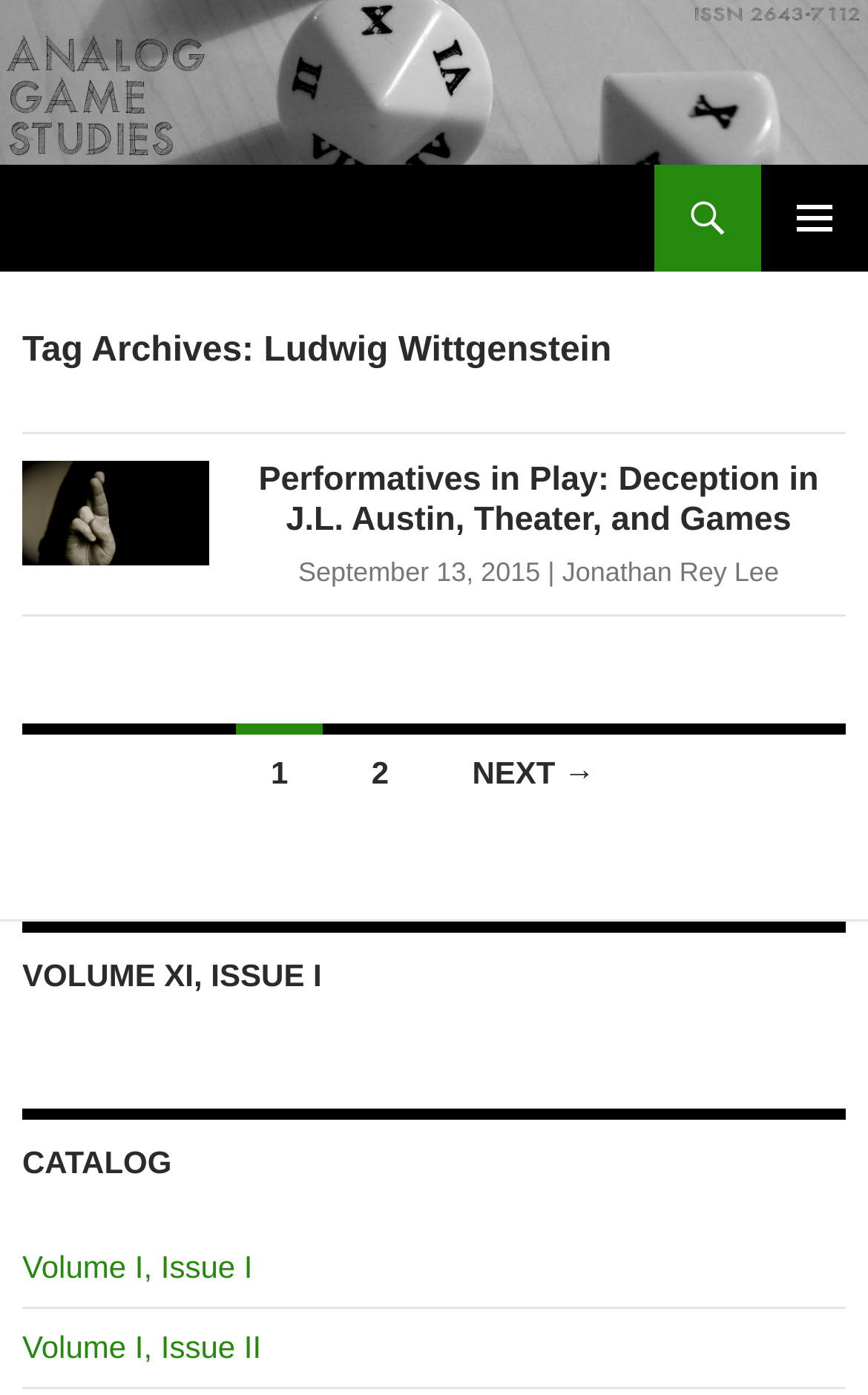Based on the element description, predict the bounding box coordinates (top-left x, top-left y, bottom-right x, bottom-right y) for the UI element in the screenshot: Next →

[0.503, 0.519, 0.727, 0.583]